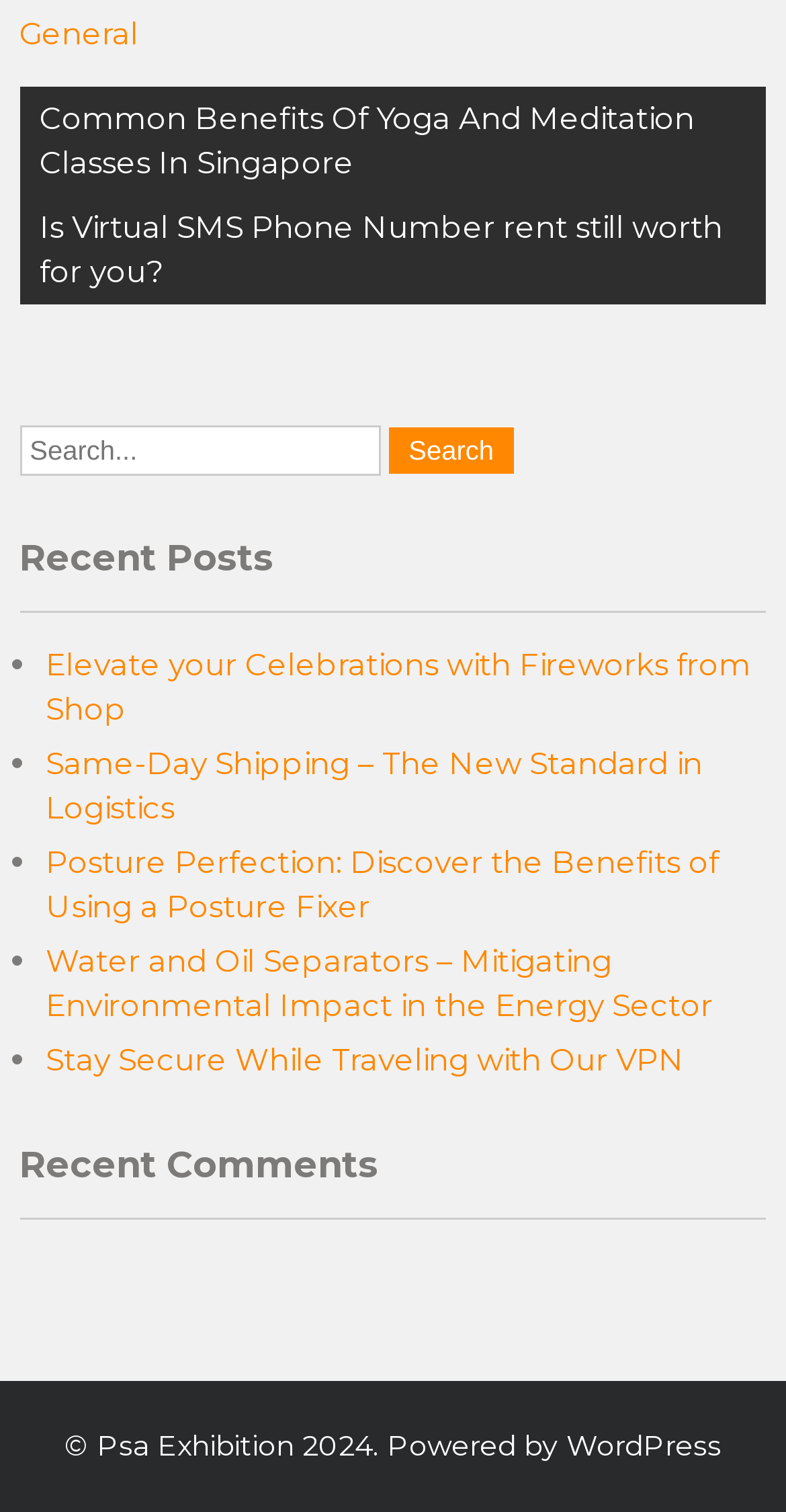Locate the bounding box coordinates of the element's region that should be clicked to carry out the following instruction: "Search for something". The coordinates need to be four float numbers between 0 and 1, i.e., [left, top, right, bottom].

[0.025, 0.282, 0.975, 0.315]